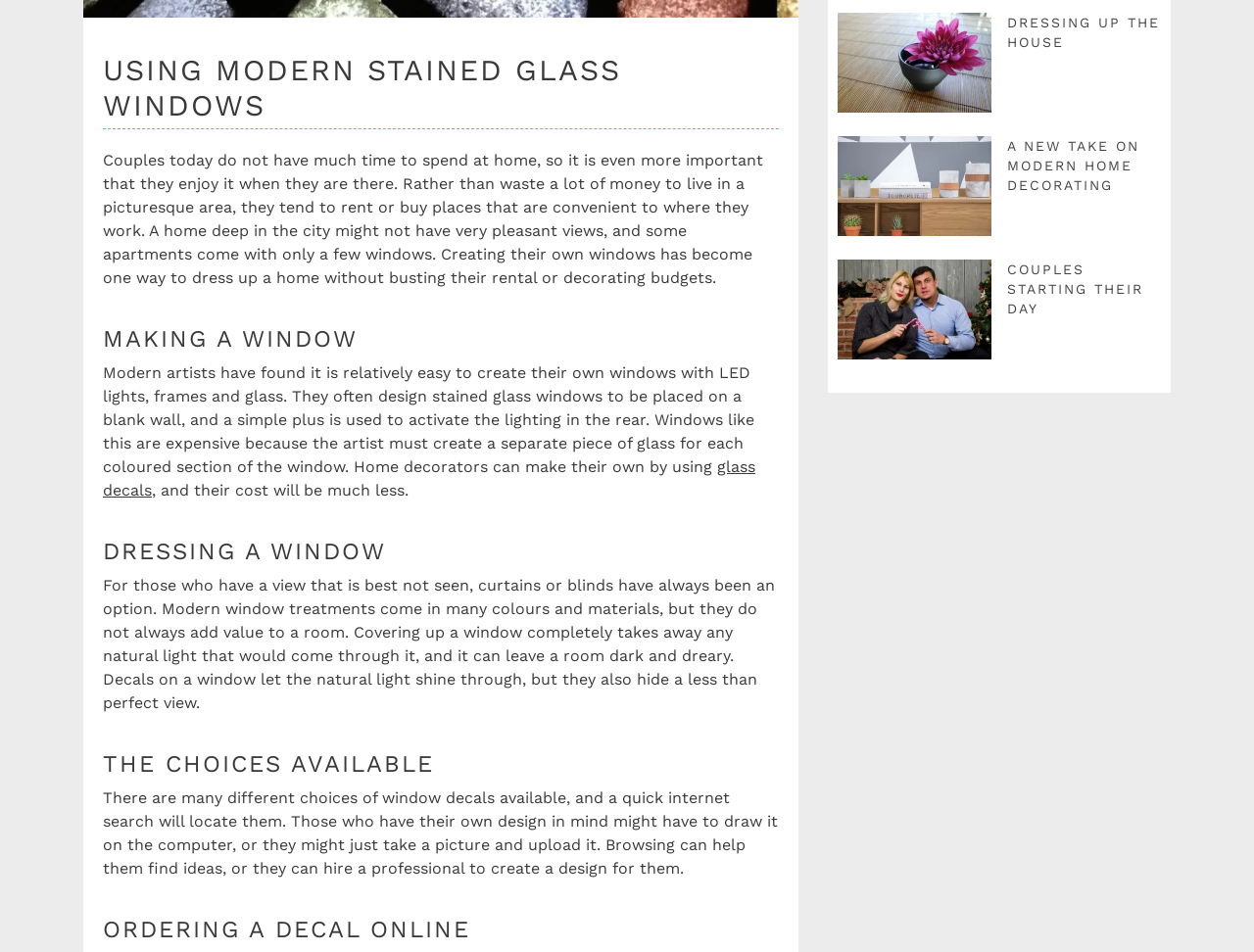Please provide the bounding box coordinates for the UI element as described: "aria-label="Linkedin"". The coordinates must be four floats between 0 and 1, represented as [left, top, right, bottom].

None